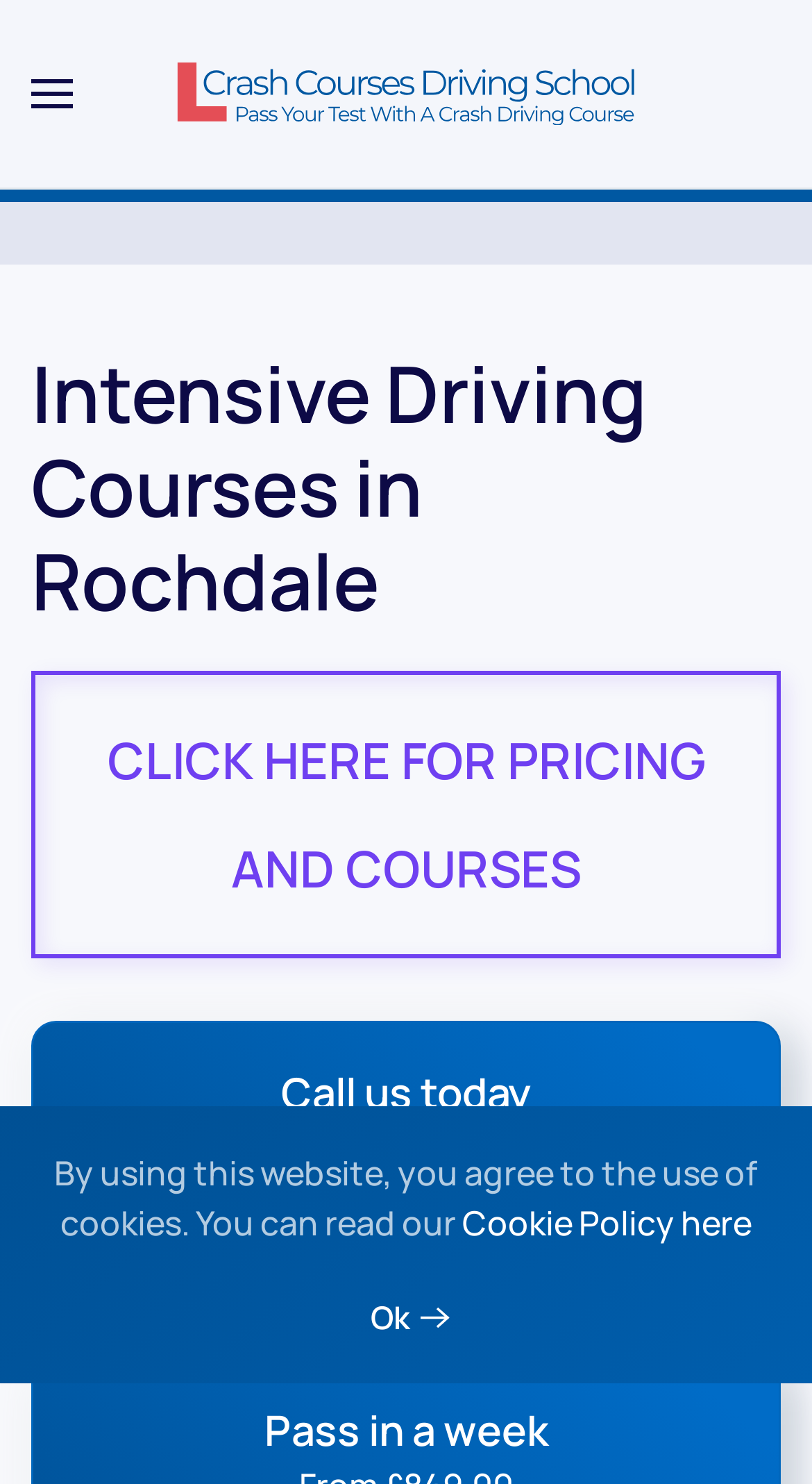Bounding box coordinates are to be given in the format (top-left x, top-left y, bottom-right x, bottom-right y). All values must be floating point numbers between 0 and 1. Provide the bounding box coordinate for the UI element described as: aria-label="Open menu"

[0.038, 0.0, 0.09, 0.126]